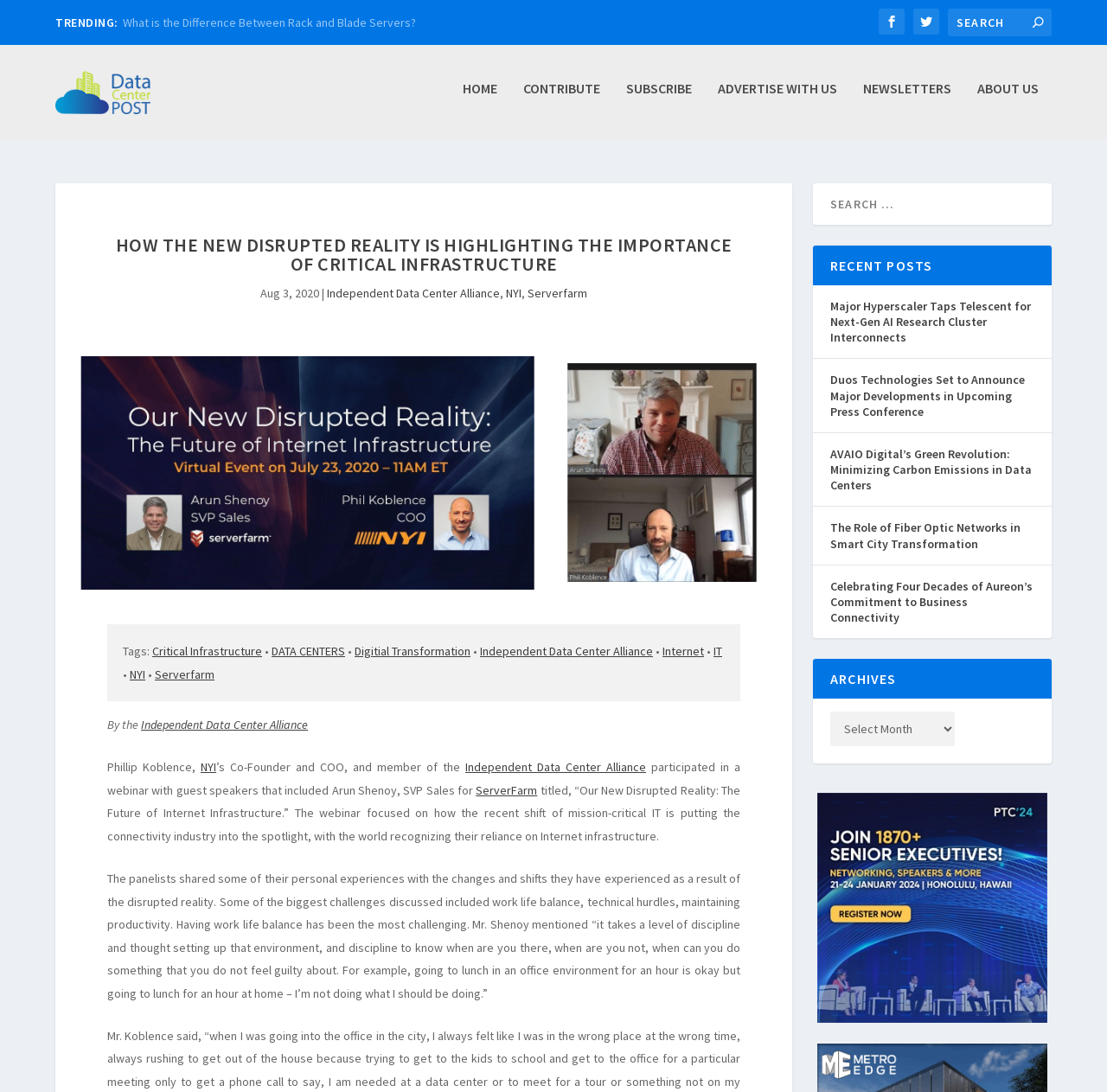Please determine and provide the text content of the webpage's heading.

HOW THE NEW DISRUPTED REALITY IS HIGHLIGHTING THE IMPORTANCE OF CRITICAL INFRASTRUCTURE